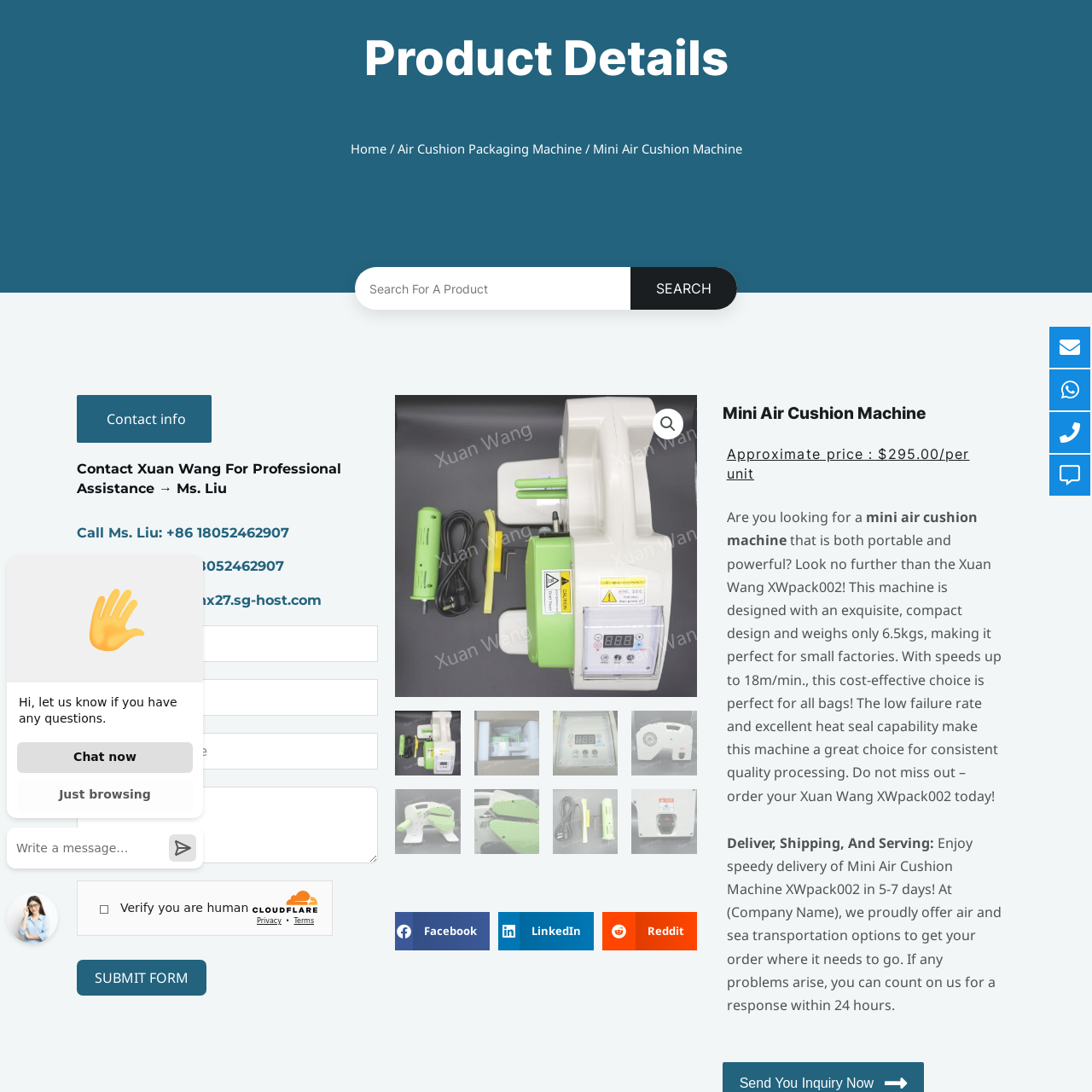Give an in-depth description of the picture inside the red marked area.

The image features a sleek depiction of the **Mini Air Cushion Machine**, a compact and efficient packaging solution designed by the company Xuan Wang. This machine is ideal for small factories, weighing only 6.5 kg and achieving impressive speeds of up to 18 meters per minute. Not only is it portable, but it also boasts a low failure rate and excellent heat seal capabilities, ensuring consistent quality processing. The design emphasizes both functionality and space efficiency, catering to businesses looking for reliable, cost-effective packaging solutions. The approximate price of this model is $295.00 per unit, making it an attractive choice for those seeking high performance in a compact form.